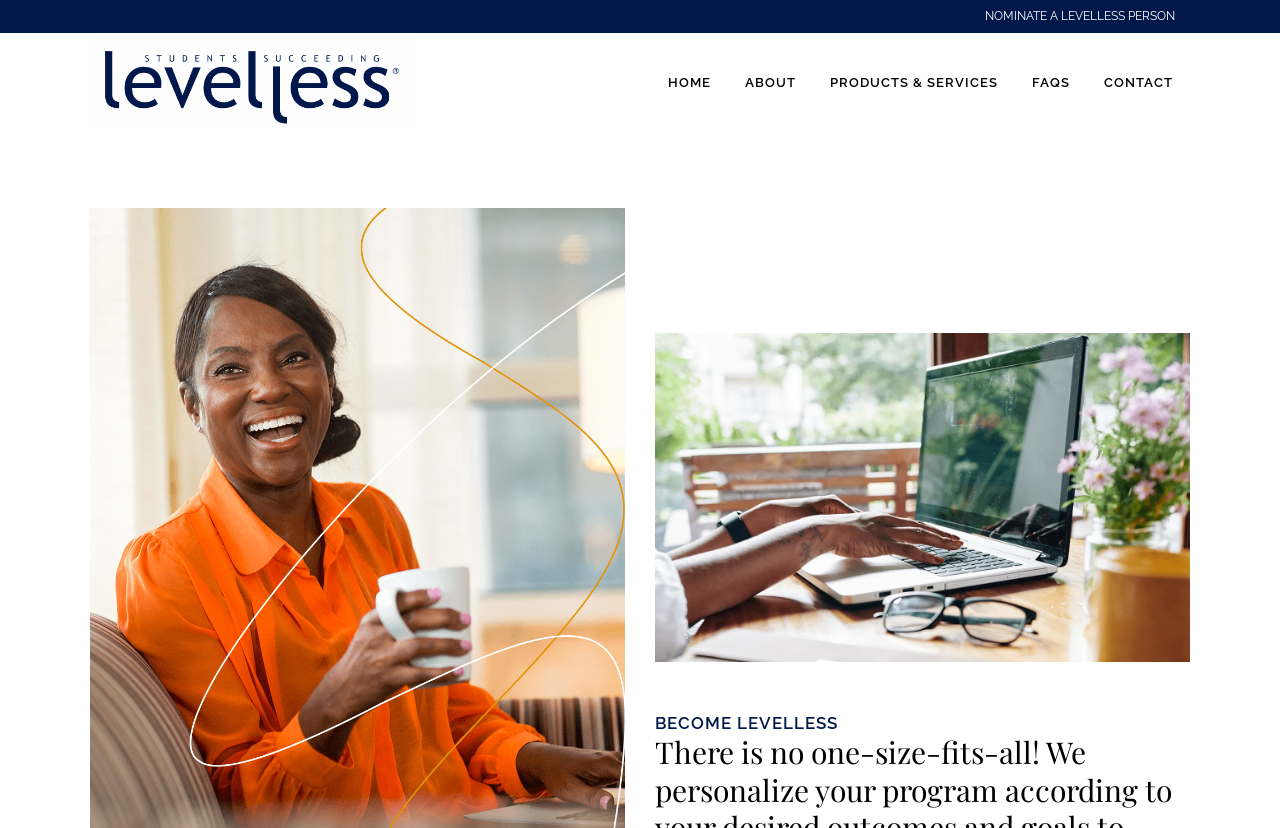What is the theme of the webpage?
Based on the image, provide a one-word or brief-phrase response.

Products and services